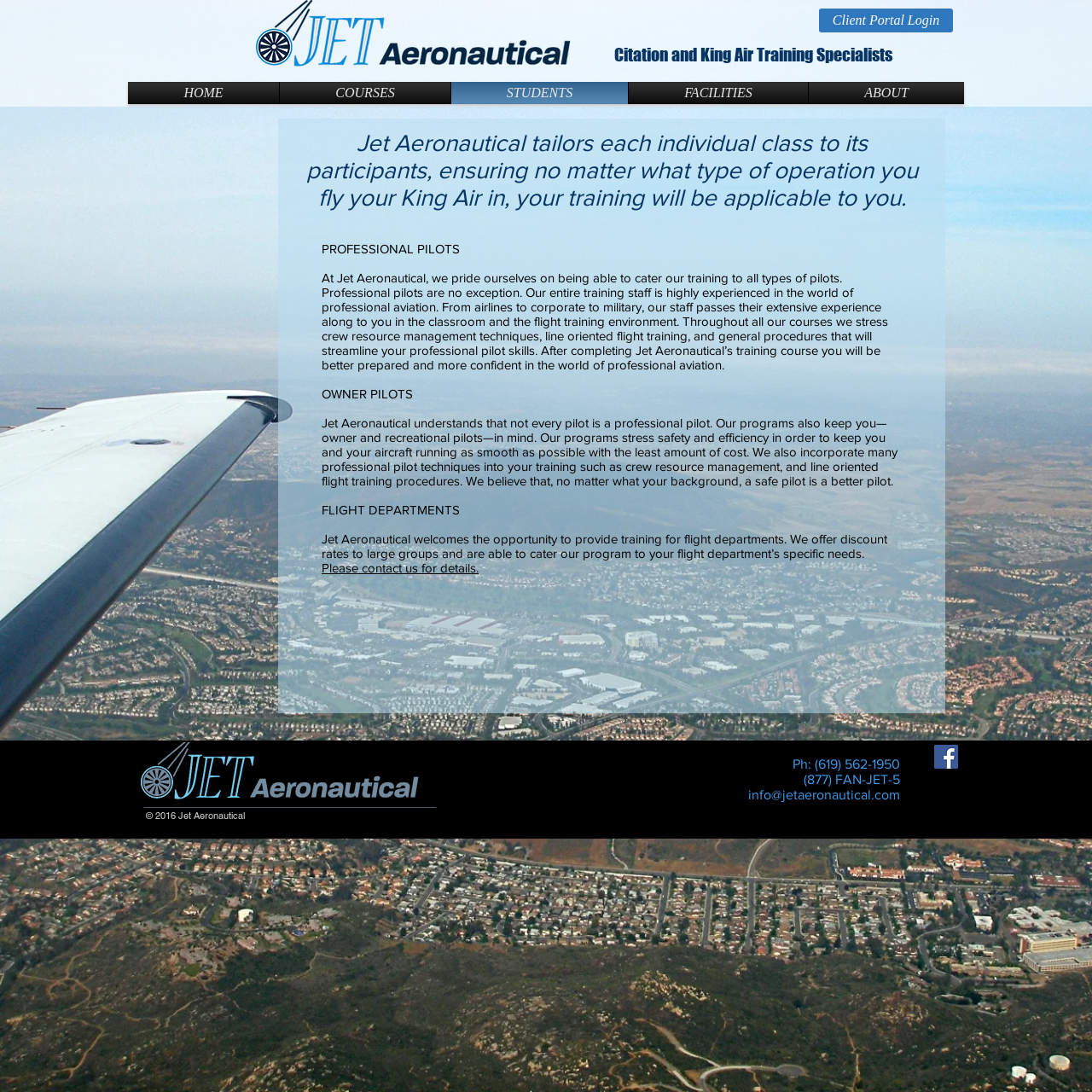Answer the question using only one word or a concise phrase: How can flight departments contact Jet Aeronautical for training?

By contacting them for details